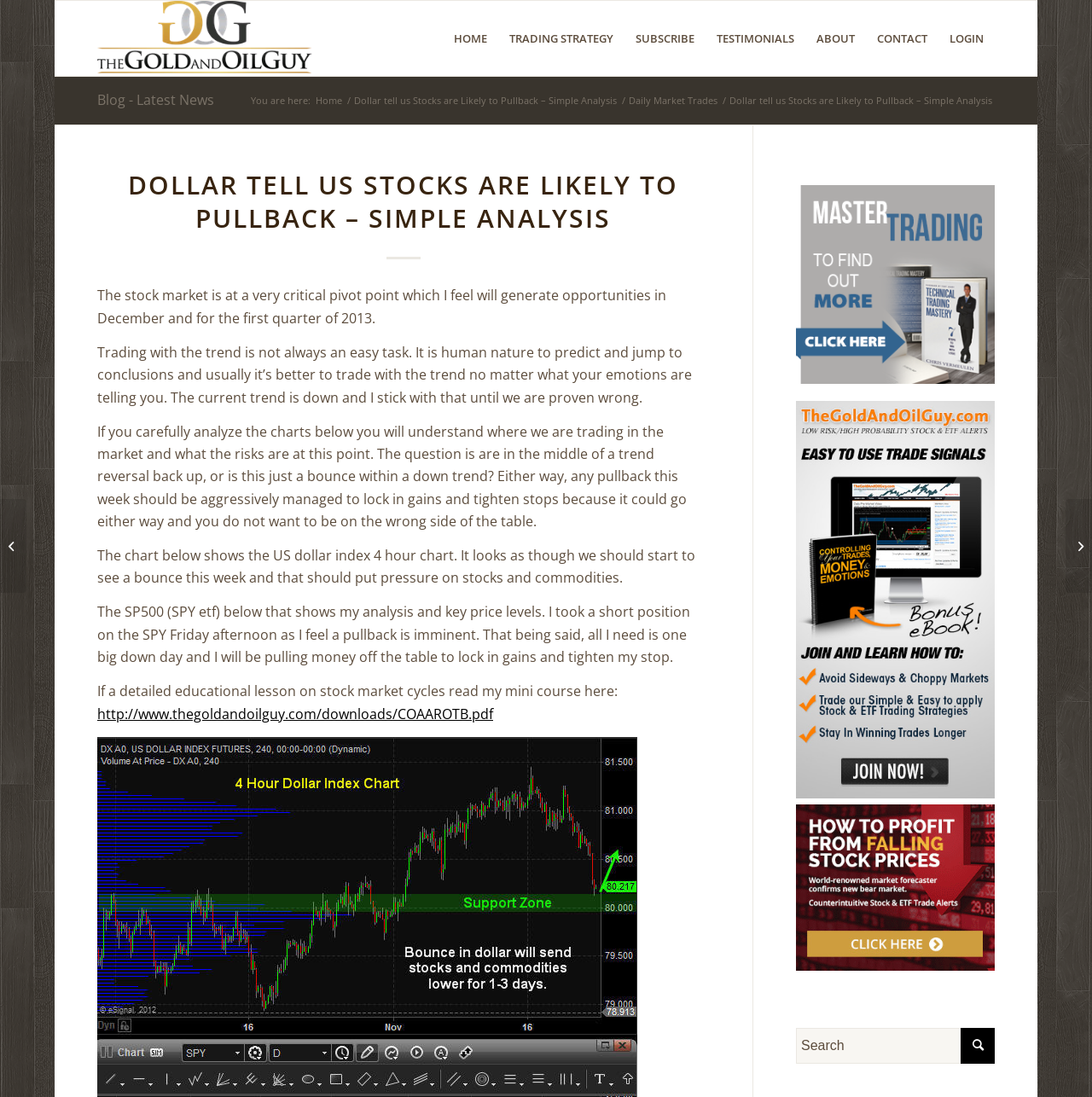How many menu items are in the top navigation?
Please provide a single word or phrase as the answer based on the screenshot.

8